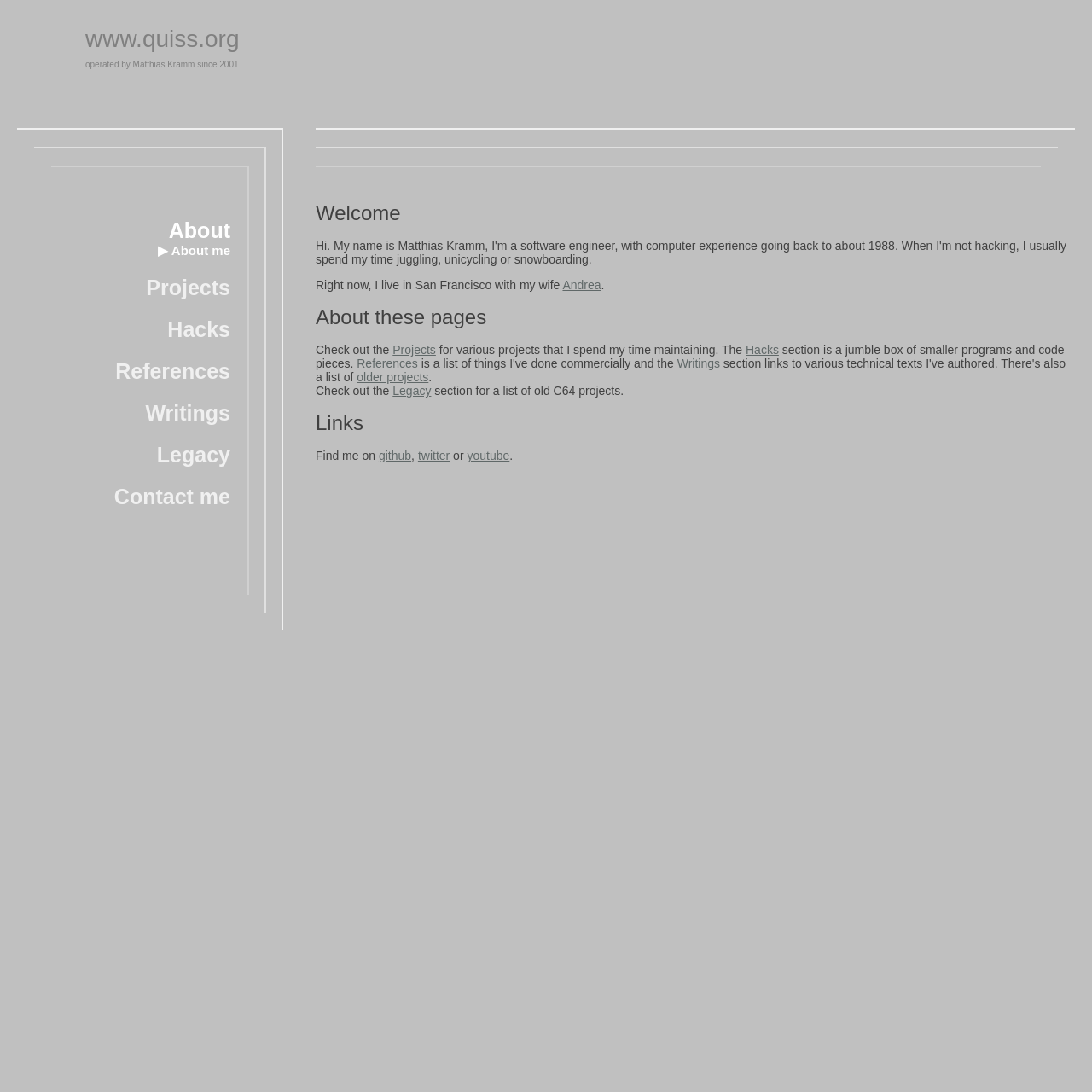Please use the details from the image to answer the following question comprehensively:
What is the name of the person's wife mentioned on the webpage?

The answer can be found in the link 'Andrea' which is mentioned in the sentence 'Right now, I live in San Francisco with my wife' and refers to the person's wife.